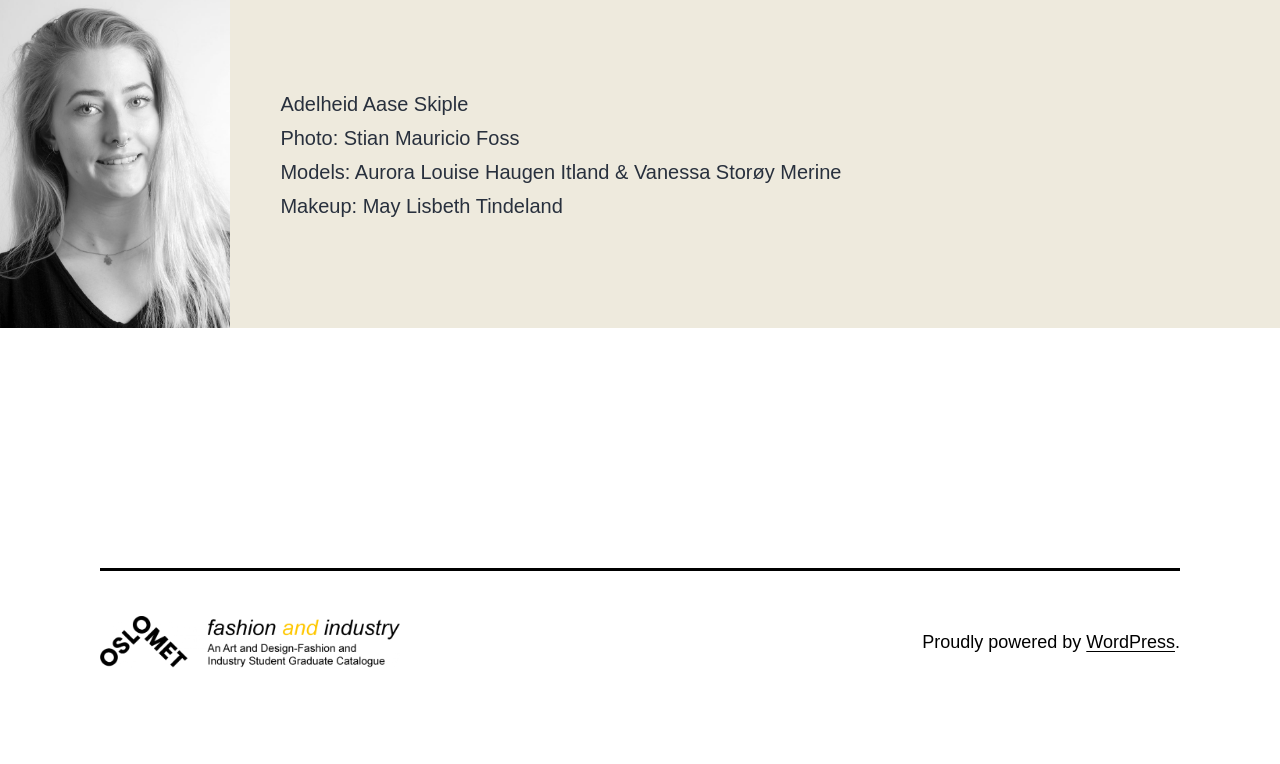What is the name of the platform powering the website?
Please use the visual content to give a single word or phrase answer.

WordPress